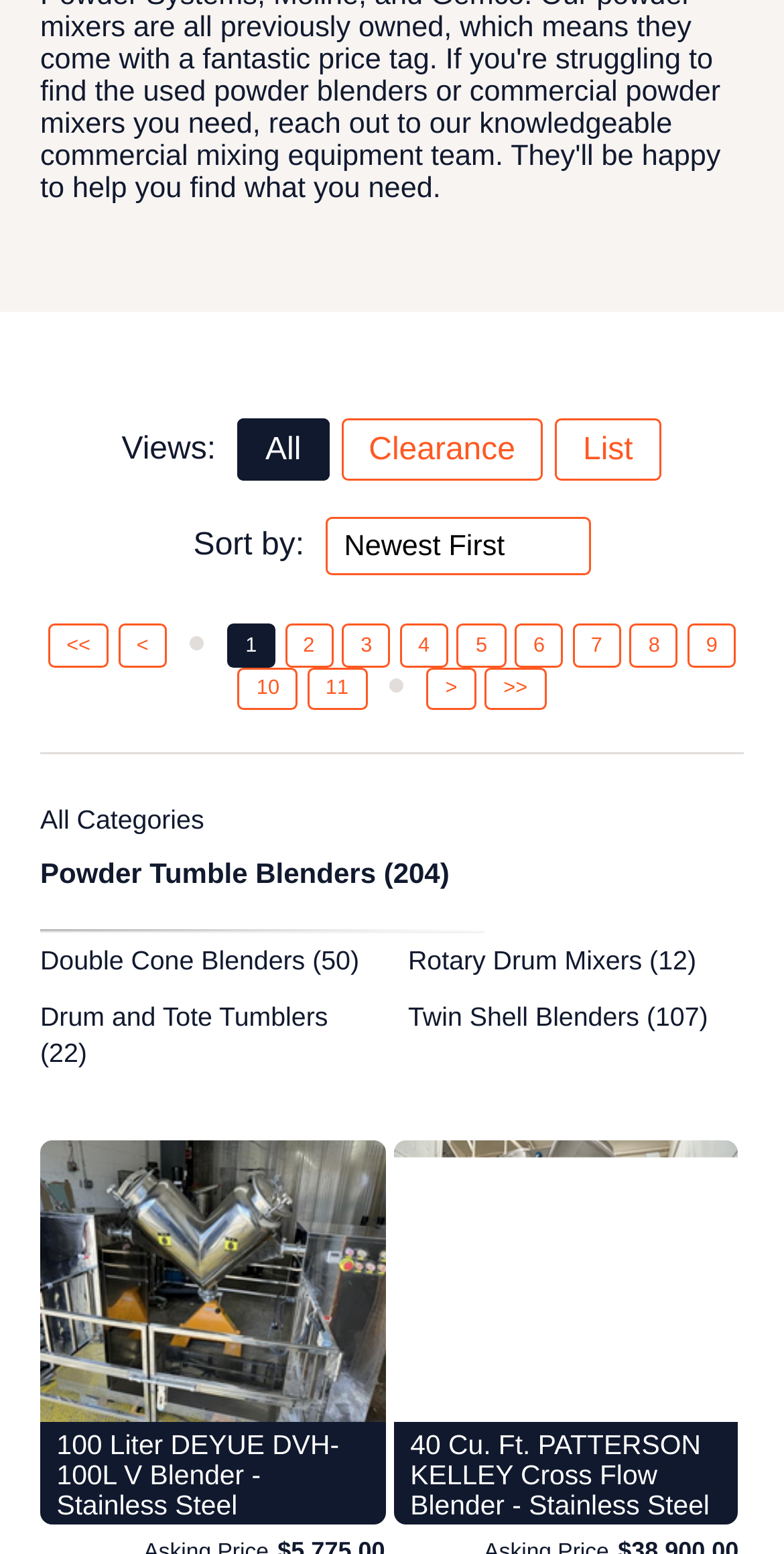Identify the bounding box coordinates for the UI element that matches this description: "All Categories".

[0.051, 0.517, 0.26, 0.537]